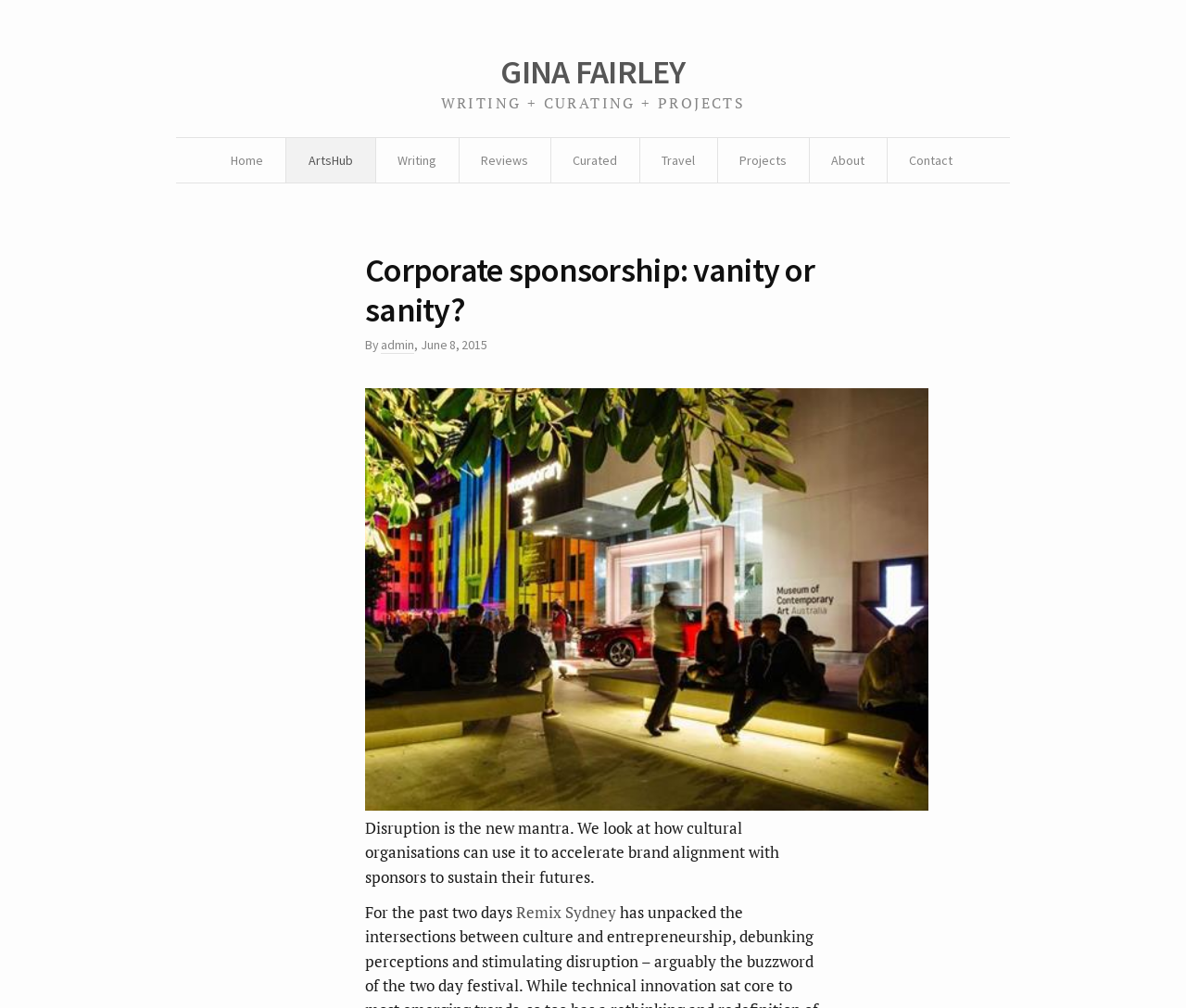Please provide a detailed answer to the question below based on the screenshot: 
What is the date of the article?

The date of the article is mentioned below the author's name, which is 'June 8, 2015'.